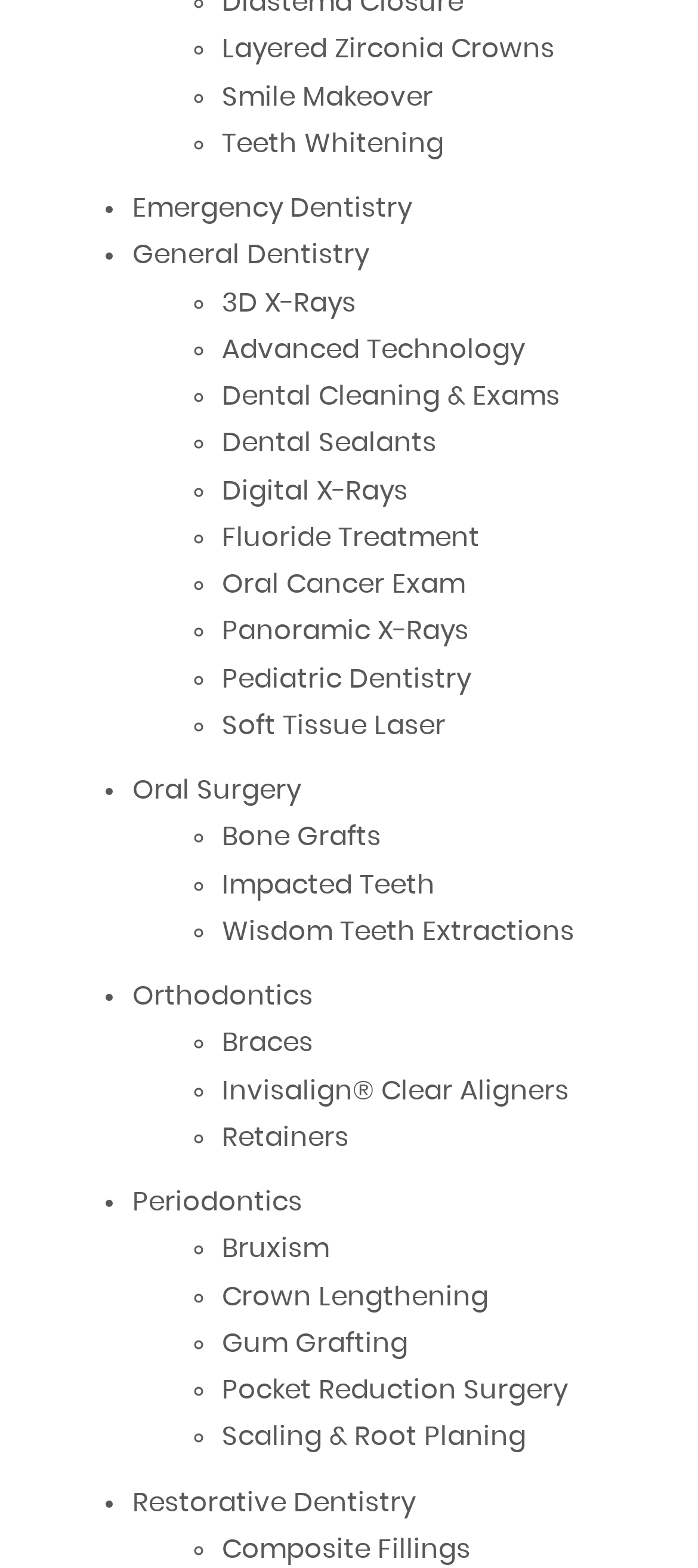Determine the bounding box coordinates for the UI element matching this description: "Periodontics".

[0.19, 0.758, 0.433, 0.775]